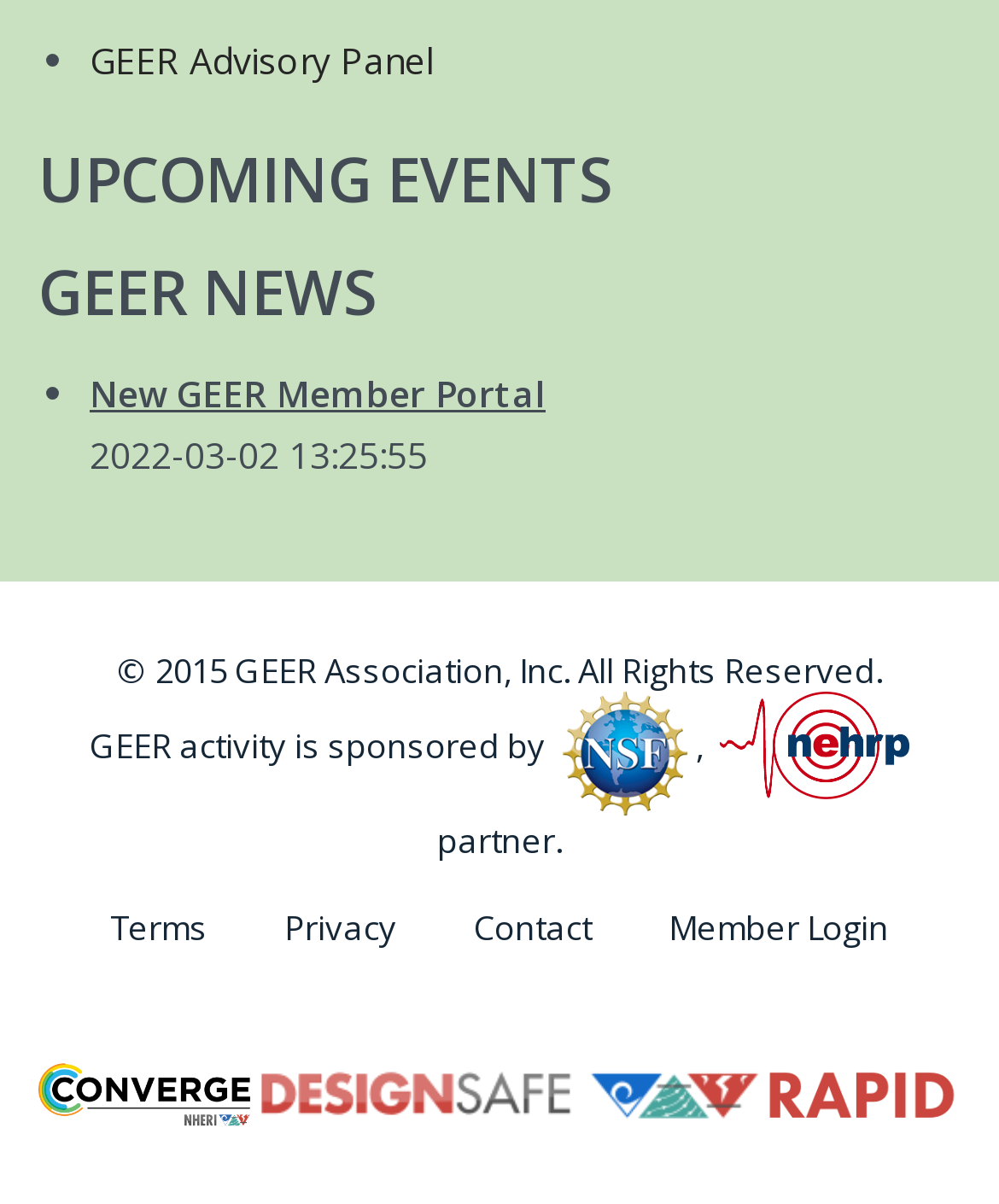Can you show the bounding box coordinates of the region to click on to complete the task described in the instruction: "Go to HOME page"?

None